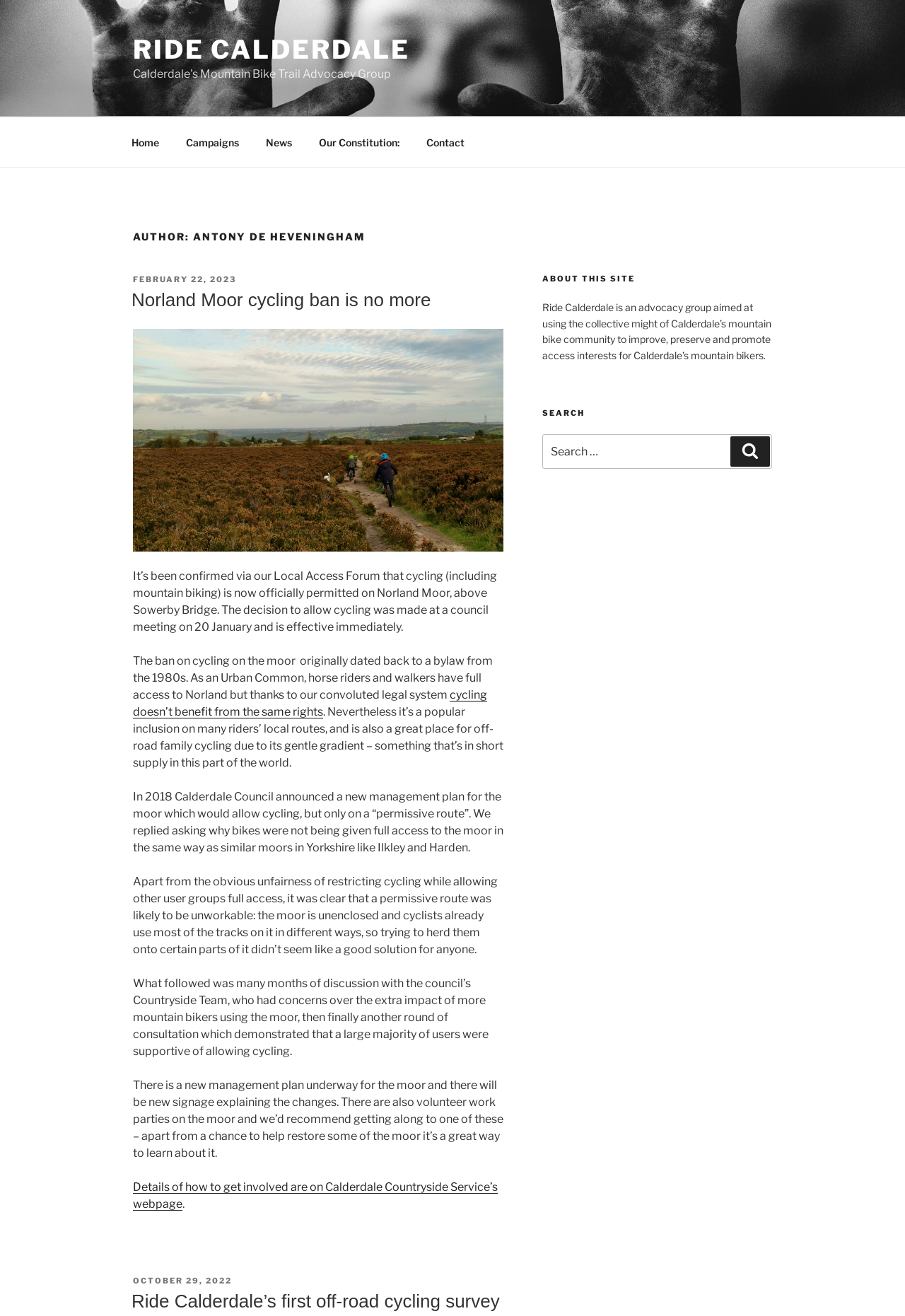Give an extensive and precise description of the webpage.

The webpage is about Antony de Heveningham, a member of Ride Calderdale, an advocacy group for mountain bikers in Calderdale. At the top of the page, there is a navigation menu with links to "Home", "Campaigns", "News", "Our Constitution", and "Contact". Below the navigation menu, there is a heading that reads "AUTHOR: ANTONY DE HEVENINGHAM".

The main content of the page is an article about the lifting of a cycling ban on Norland Moor, a popular spot for mountain biking. The article is divided into several paragraphs, with a heading that reads "Norland Moor cycling ban is no more". The text explains that the ban, which dated back to the 1980s, has been lifted, and cycling is now officially permitted on the moor. The article also discusses the efforts of Ride Calderdale to advocate for cycling access to the moor and the new management plan that will be implemented.

To the right of the main content, there is a sidebar with a heading that reads "ABOUT THIS SITE". Below this heading, there is a brief description of Ride Calderdale and its mission. There is also a search function in the sidebar, allowing users to search for specific content on the site.

At the bottom of the page, there is a link to a previous article, dated October 29, 2022, with a brief summary of the article.